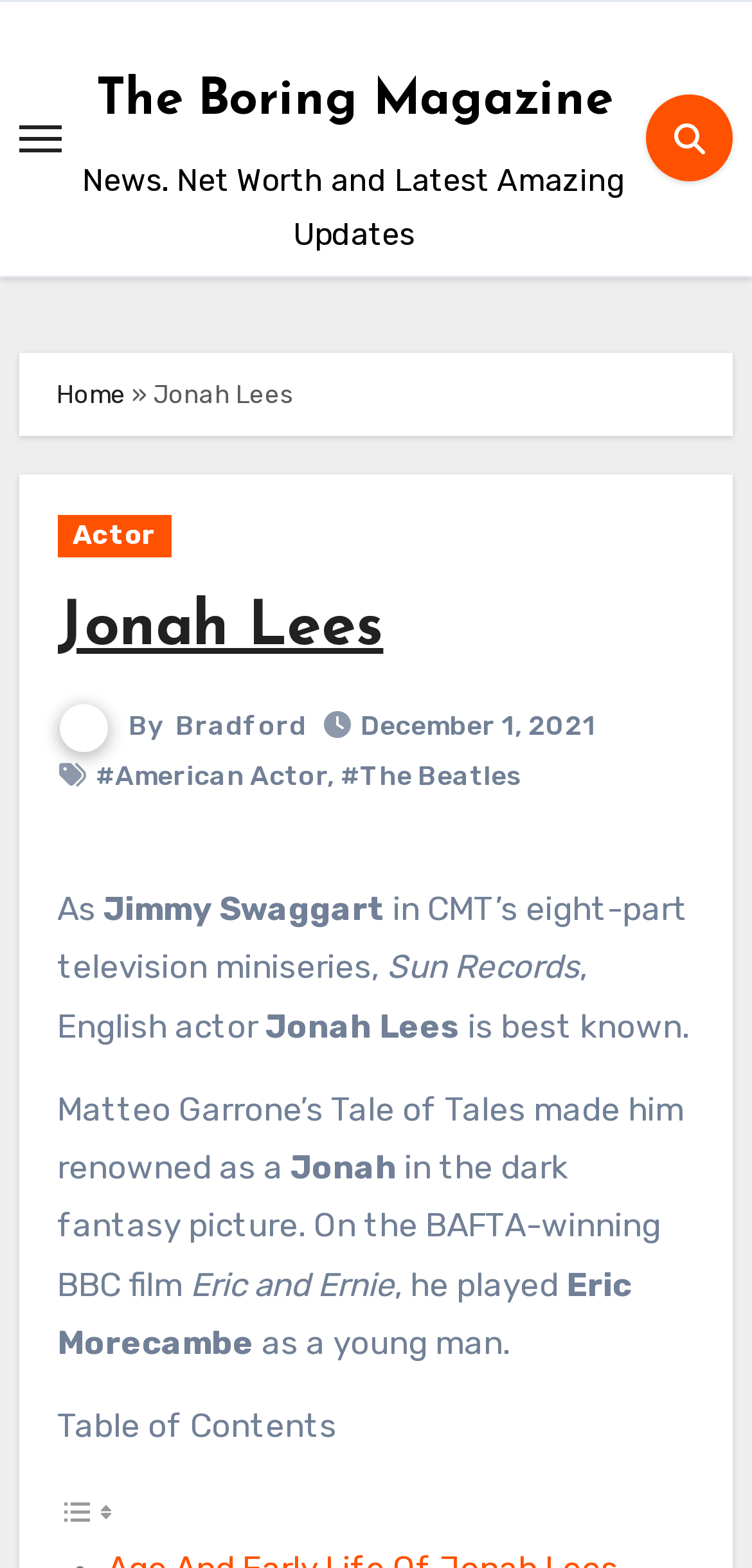Extract the bounding box coordinates for the UI element described as: "The Boring Magazine".

[0.127, 0.047, 0.814, 0.081]